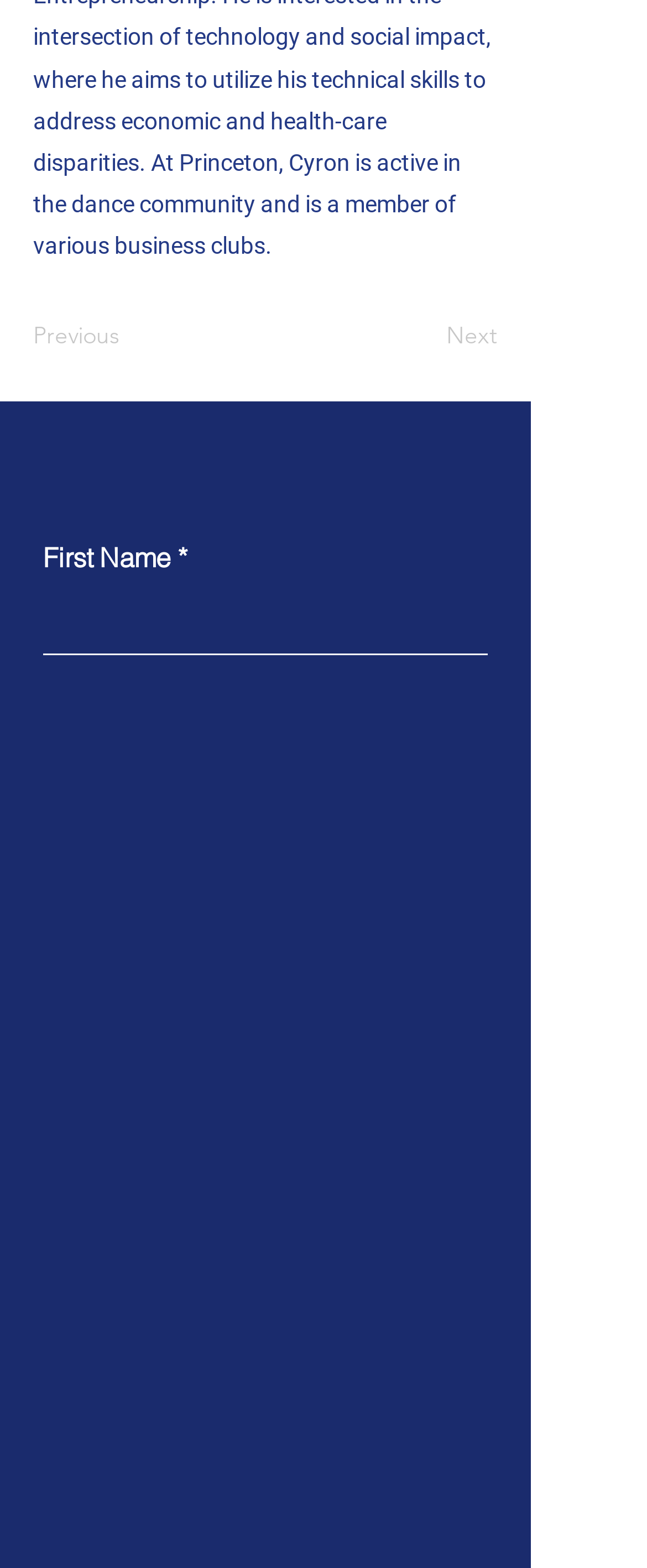Respond to the question below with a single word or phrase:
How can users contact Lambent Data, Inc. by phone?

+1 (862) 294-0885